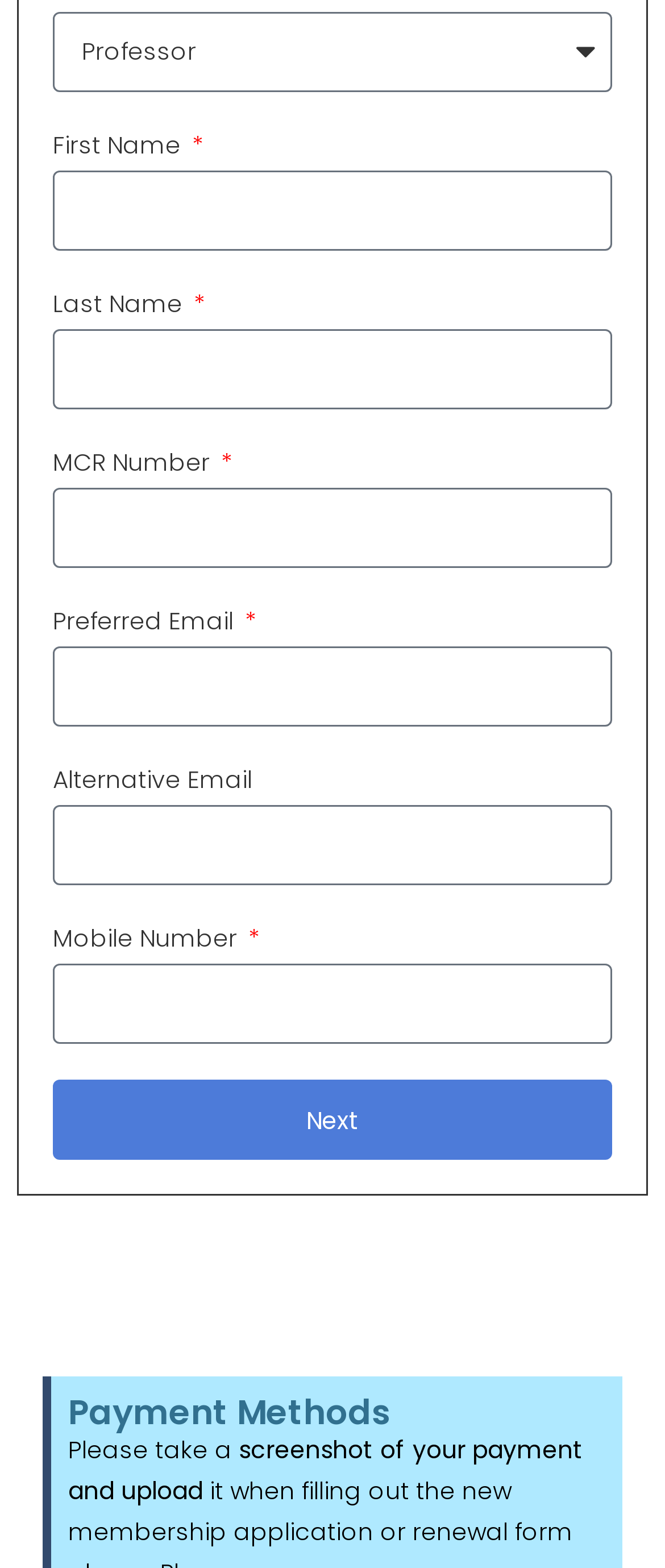How many email fields are there?
Please analyze the image and answer the question with as much detail as possible.

I found two email fields, 'Preferred Email' and 'Alternative Email', which are used to input email addresses.